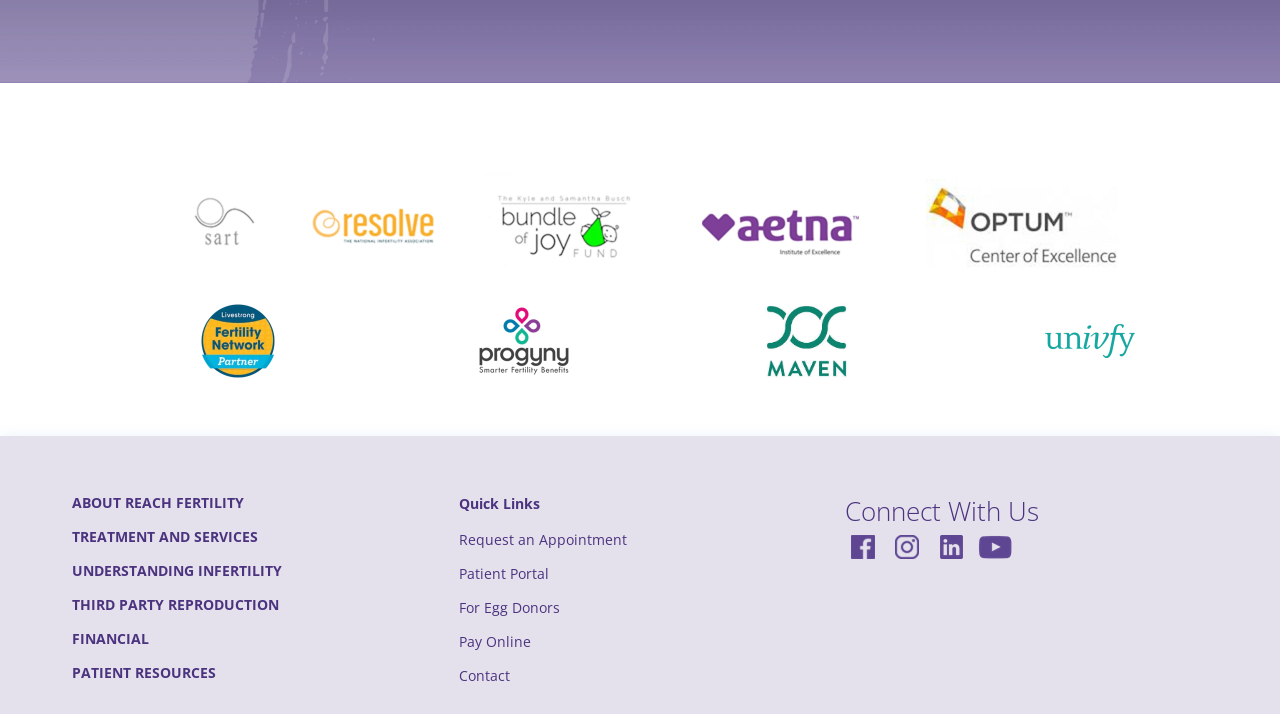Determine the bounding box coordinates for the clickable element required to fulfill the instruction: "Click on the Sart link". Provide the coordinates as four float numbers between 0 and 1, i.e., [left, top, right, bottom].

[0.151, 0.272, 0.203, 0.362]